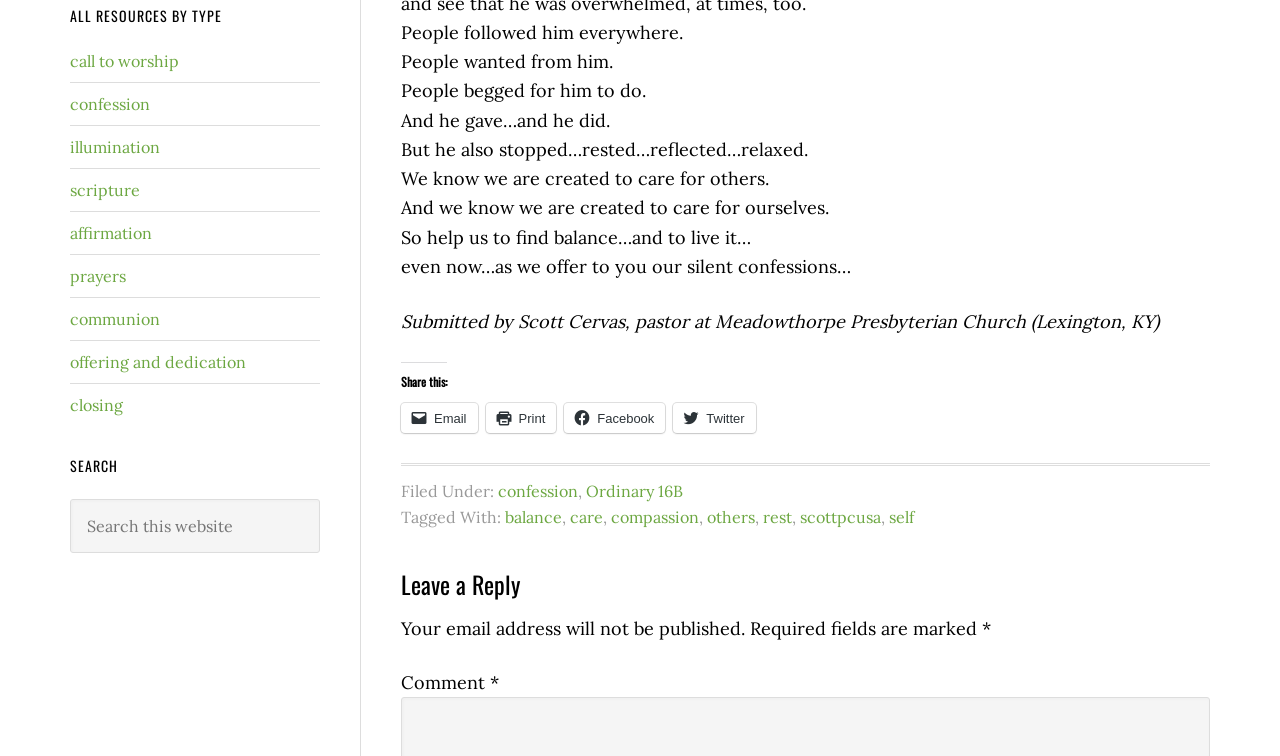Identify the bounding box for the UI element described as: "offering and dedication". Ensure the coordinates are four float numbers between 0 and 1, formatted as [left, top, right, bottom].

[0.055, 0.466, 0.192, 0.493]